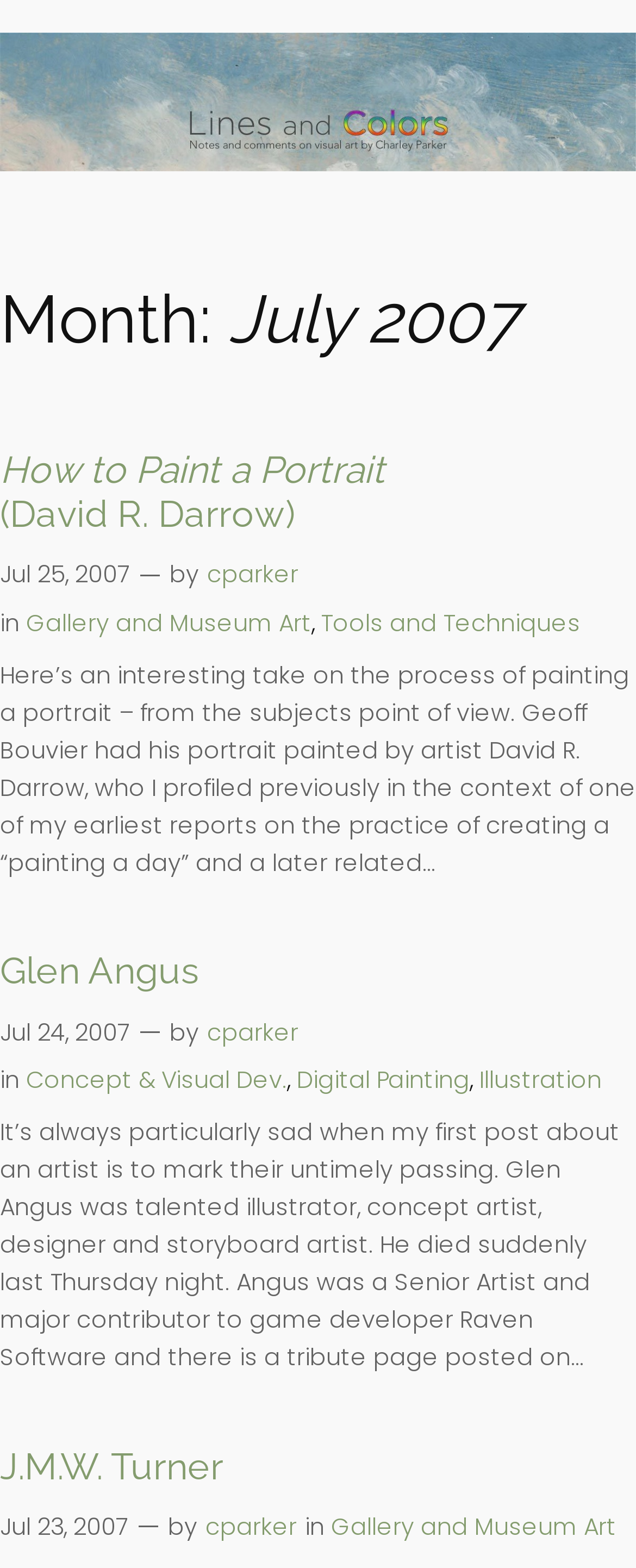Locate the bounding box coordinates of the area that needs to be clicked to fulfill the following instruction: "Explore Gallery and Museum Art". The coordinates should be in the format of four float numbers between 0 and 1, namely [left, top, right, bottom].

[0.041, 0.387, 0.49, 0.407]